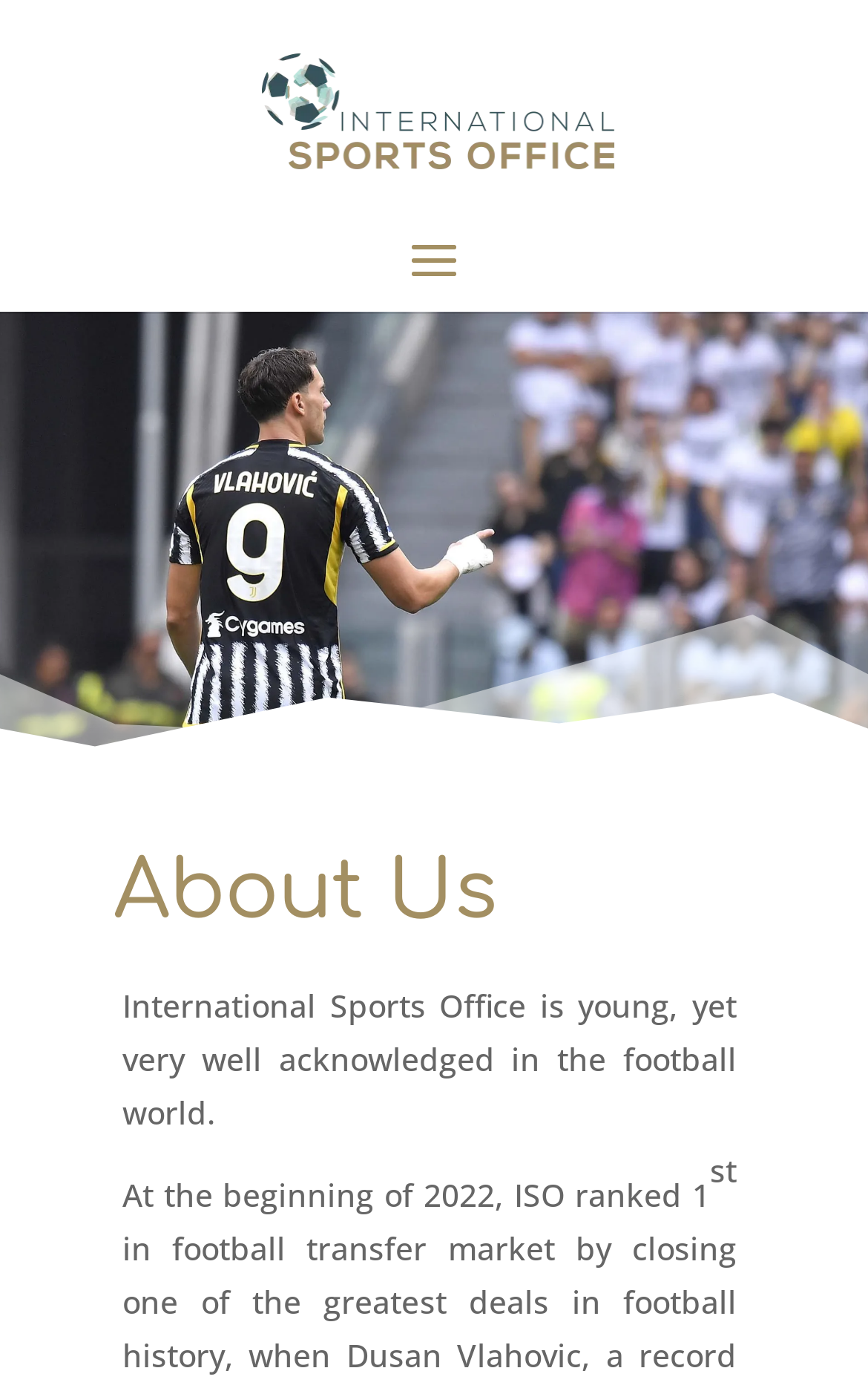What is the superscript in the text?
Use the information from the screenshot to give a comprehensive response to the question.

The superscript in the text is 'st', which is part of the sentence 'At the beginning of 2022, ISO ranked 1st'. The superscript 'st' is used to indicate that the ranking is first.